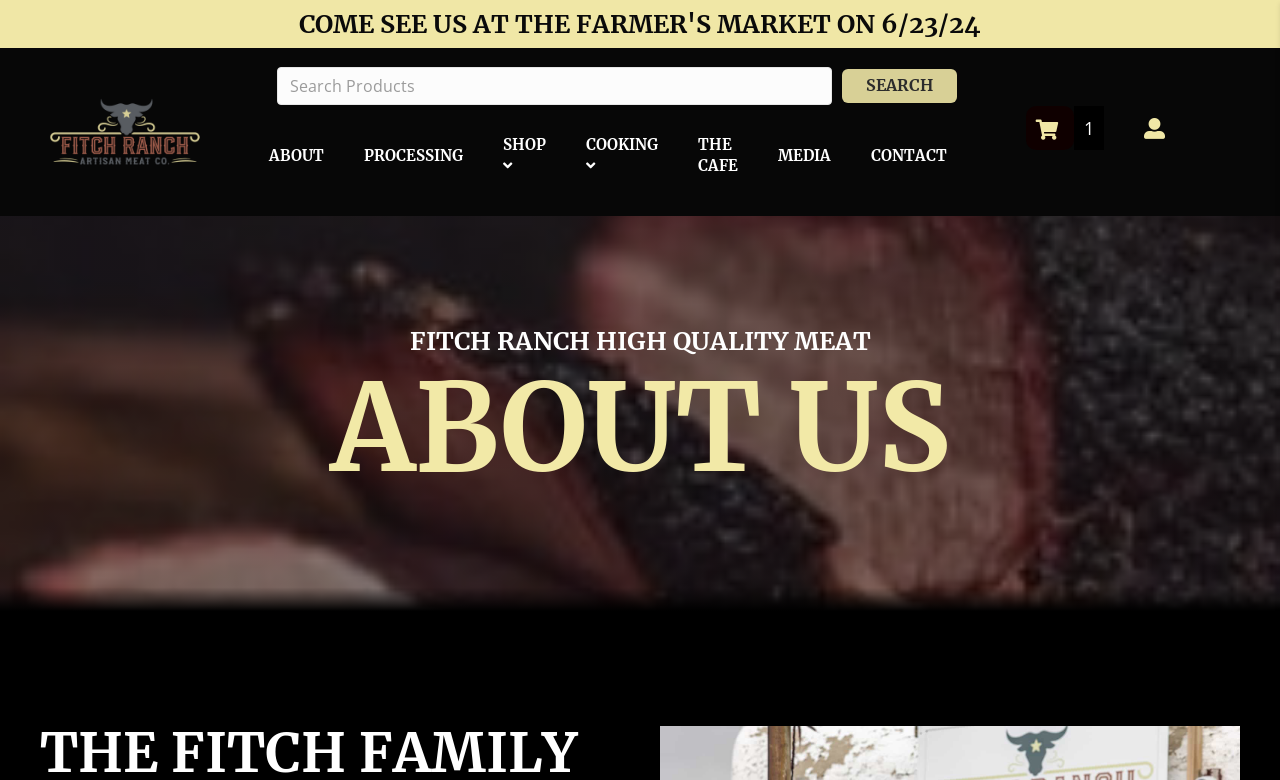Determine the bounding box coordinates of the region I should click to achieve the following instruction: "Check the Fitch Ranch logo". Ensure the bounding box coordinates are four float numbers between 0 and 1, i.e., [left, top, right, bottom].

[0.031, 0.118, 0.165, 0.221]